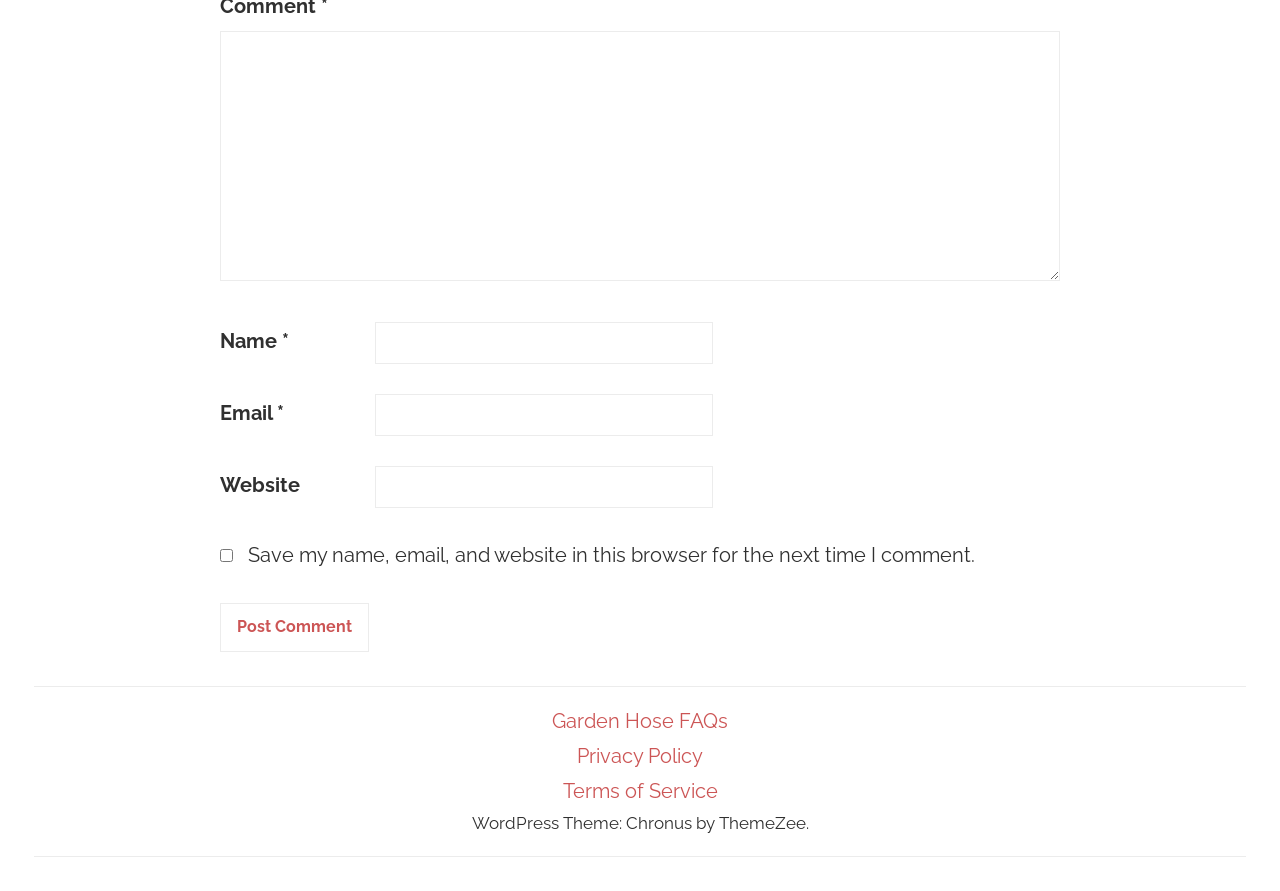What is the theme of the WordPress website?
Please give a detailed and elaborate answer to the question based on the image.

The static text element at the bottom of the webpage reads 'WordPress Theme: Chronus by ThemeZee.' This indicates that the theme of the WordPress website is Chronus, developed by ThemeZee.